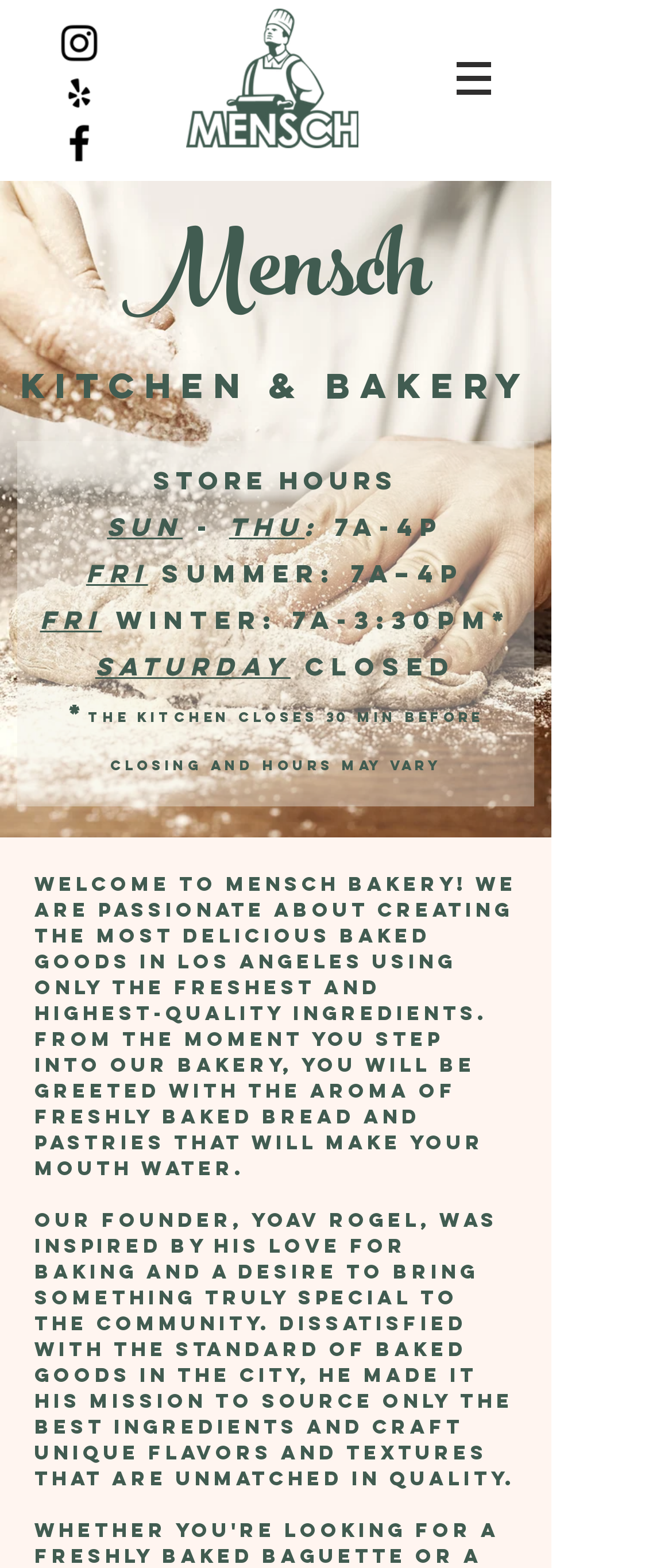What is the quality of ingredients used in Mensch bakery?
Please provide a single word or phrase as your answer based on the screenshot.

Fresh and high-quality